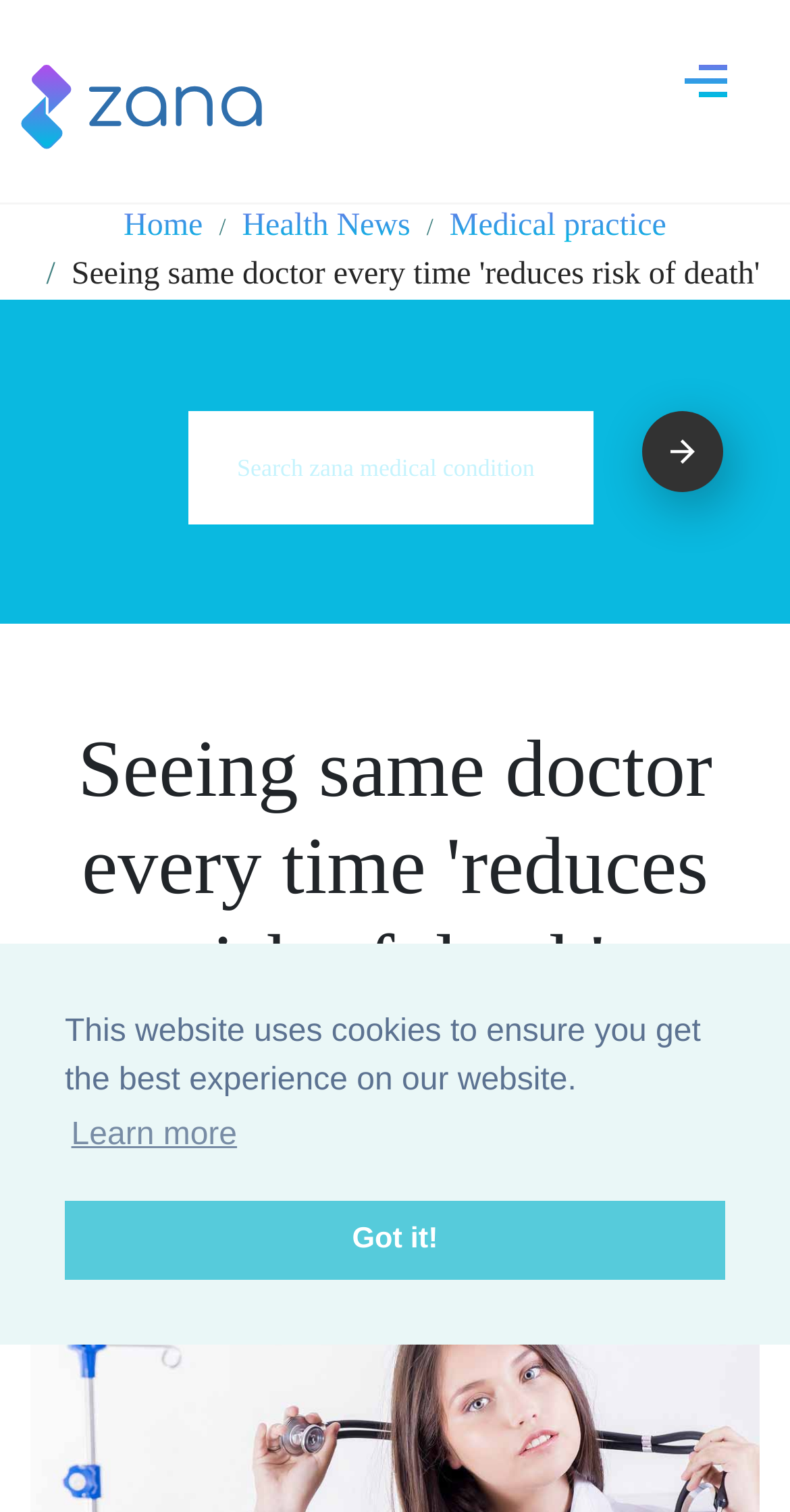Identify the bounding box coordinates for the UI element described as follows: Home. Use the format (top-left x, top-left y, bottom-right x, bottom-right y) and ensure all values are floating point numbers between 0 and 1.

[0.156, 0.138, 0.257, 0.161]